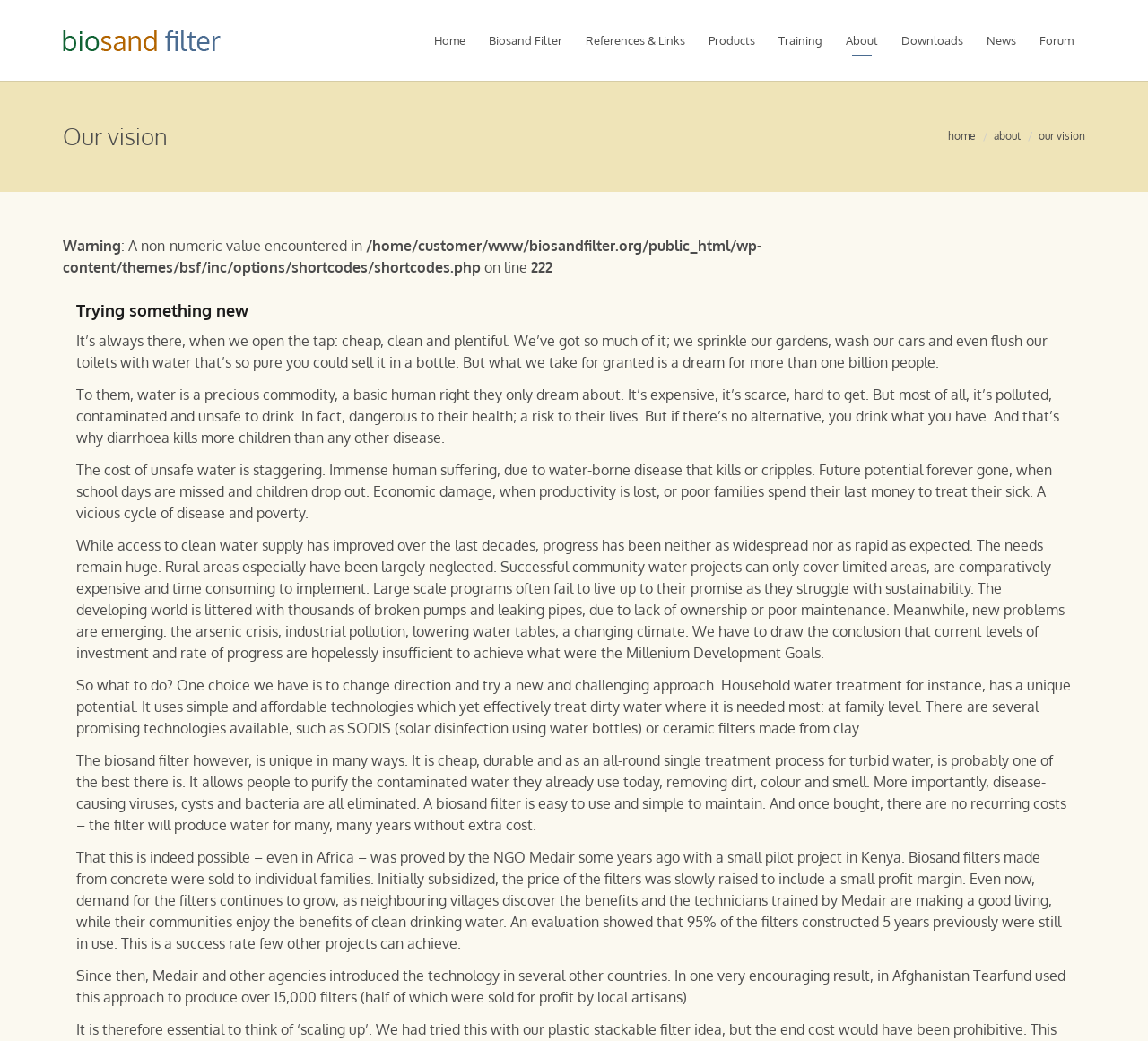Find the bounding box coordinates of the element to click in order to complete the given instruction: "Like the post."

None